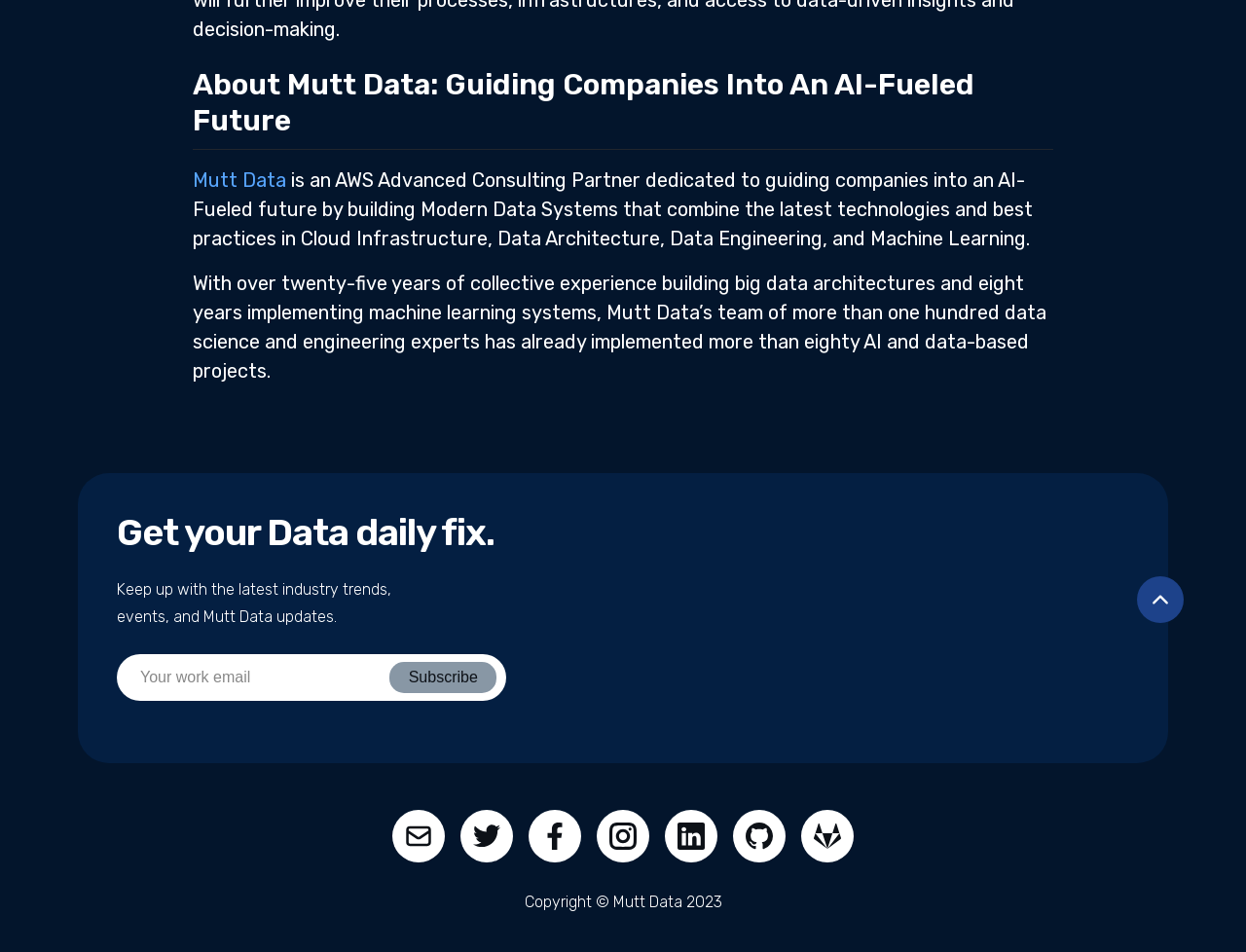With reference to the screenshot, provide a detailed response to the question below:
What is the copyright year of Mutt Data?

The StaticText element at the bottom of the webpage displays the copyright information, which includes the year 2023.